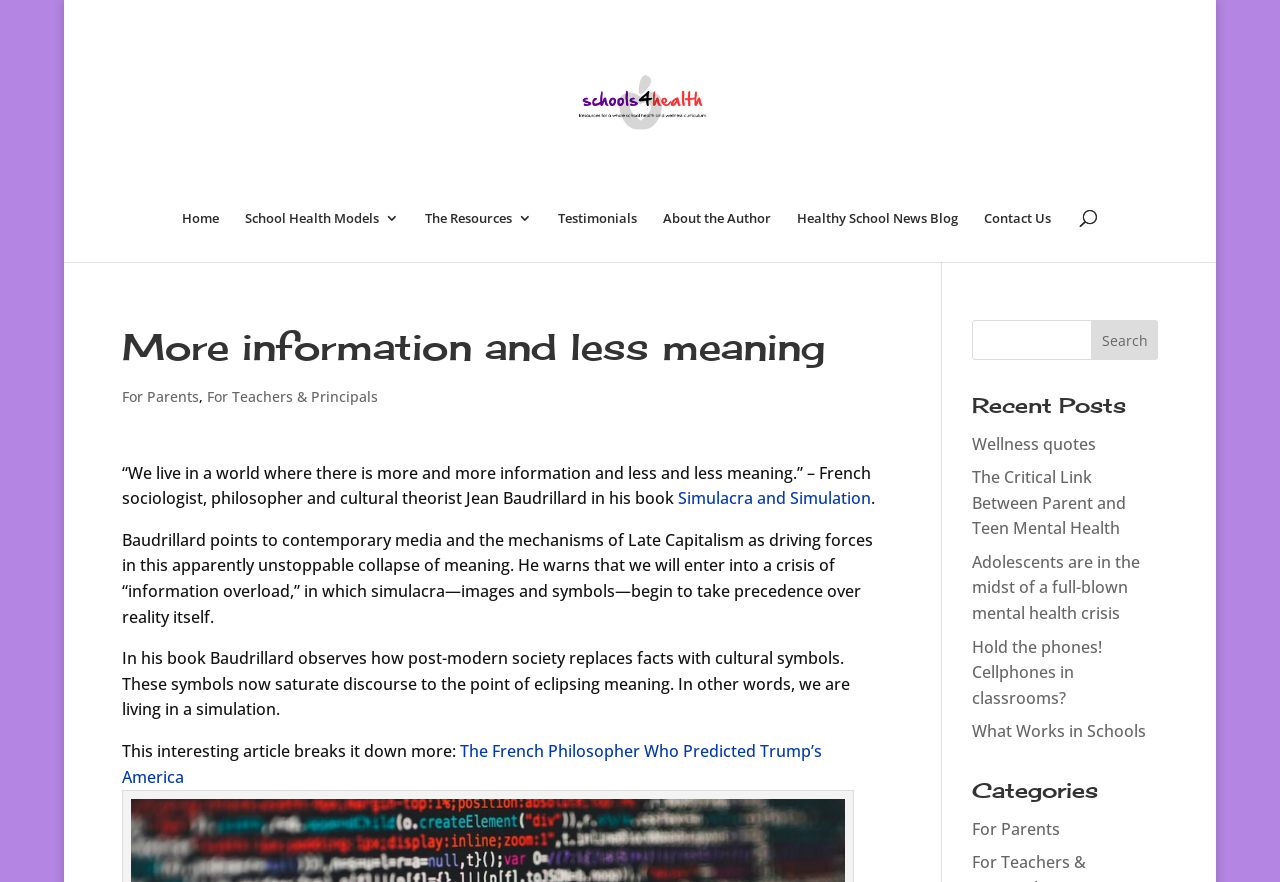Provide the bounding box coordinates of the HTML element this sentence describes: "About the Author".

[0.518, 0.239, 0.603, 0.297]